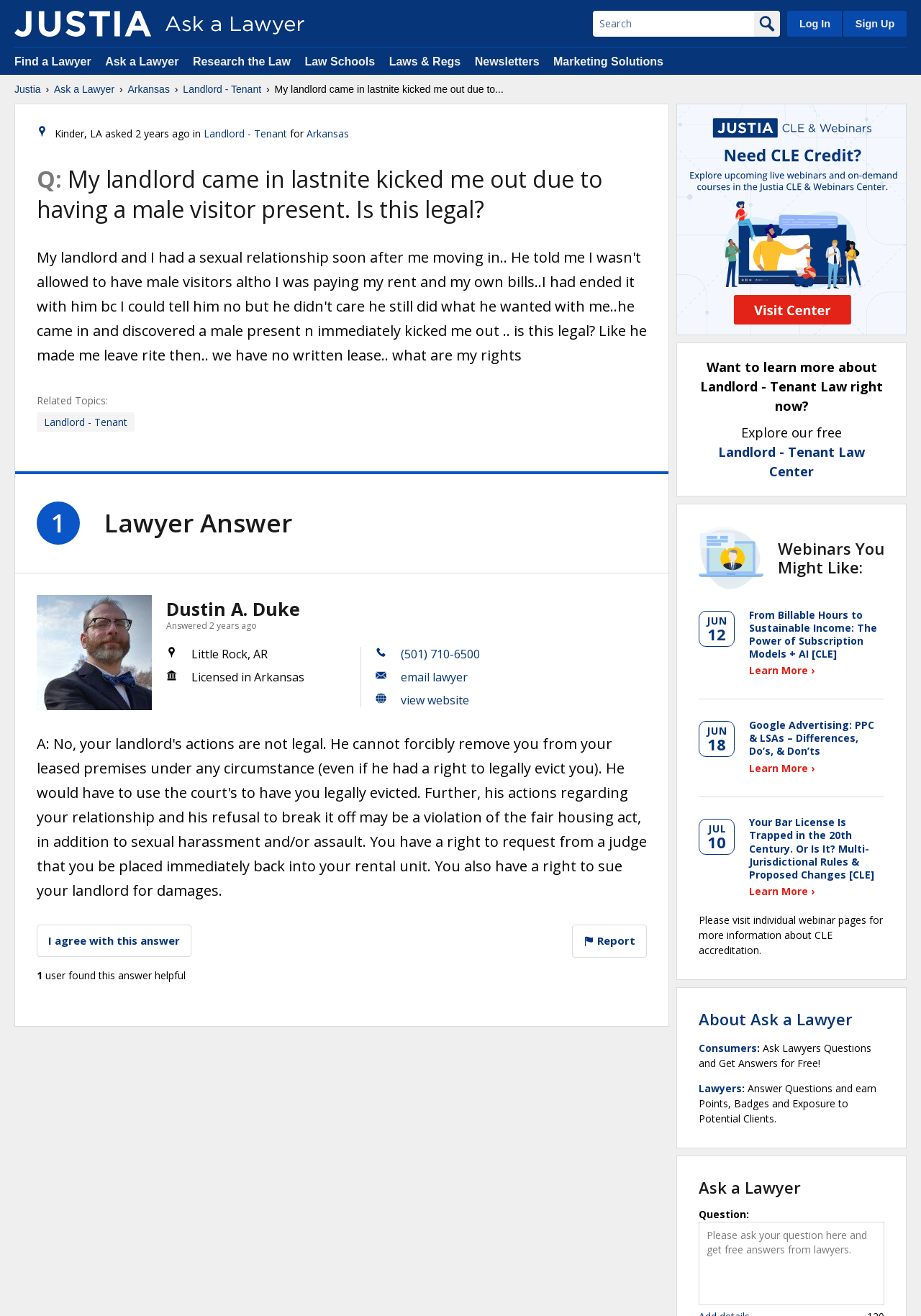What is the name of the lawyer who provided the answer?
Answer the question using a single word or phrase, according to the image.

Dustin A. Duke